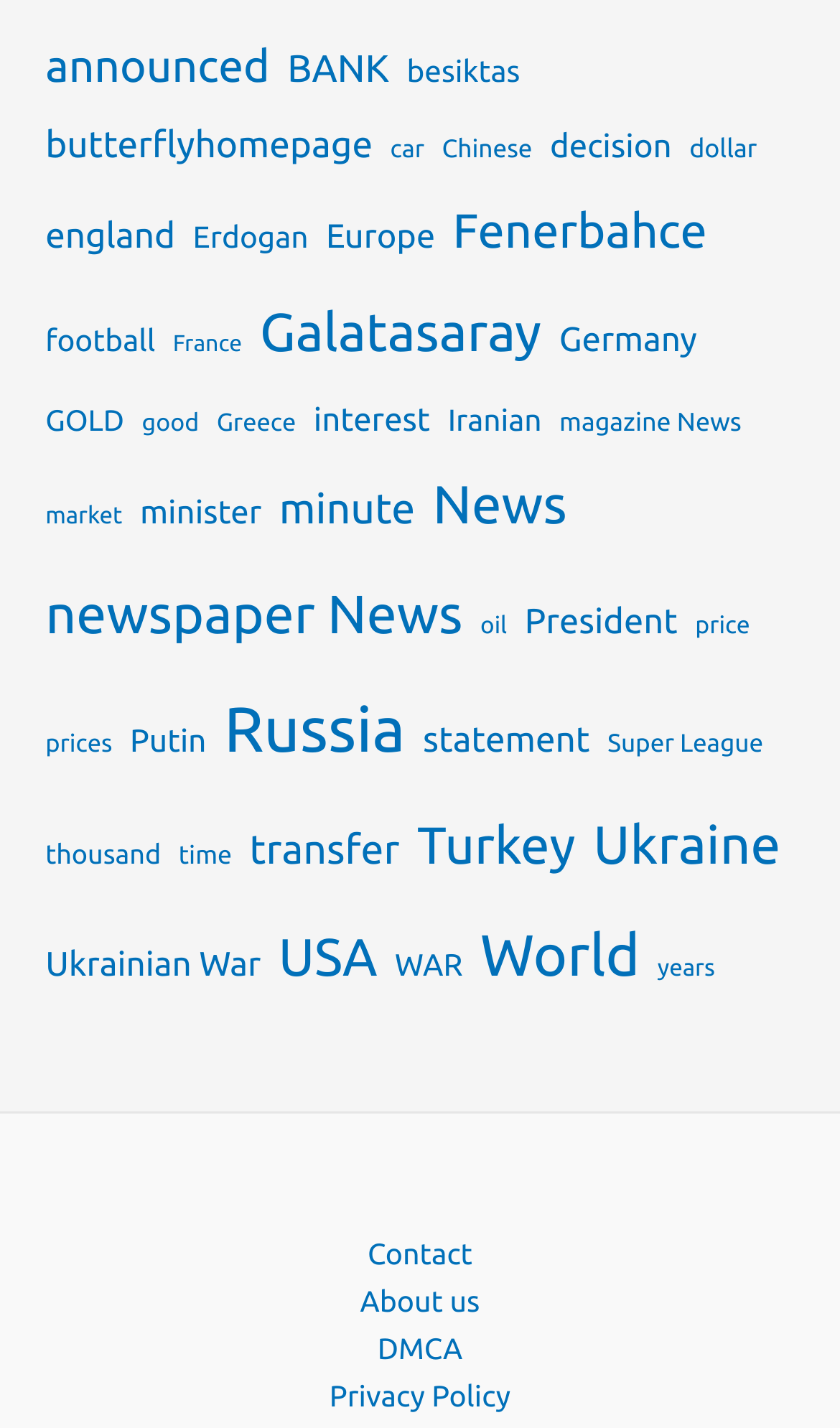How many items are related to 'Fenerbahce'?
Look at the image and respond to the question as thoroughly as possible.

The link 'Fenerbahce' has 161 items, which suggests that it is a significant topic or entity with a large number of related articles, news, or resources on this webpage.